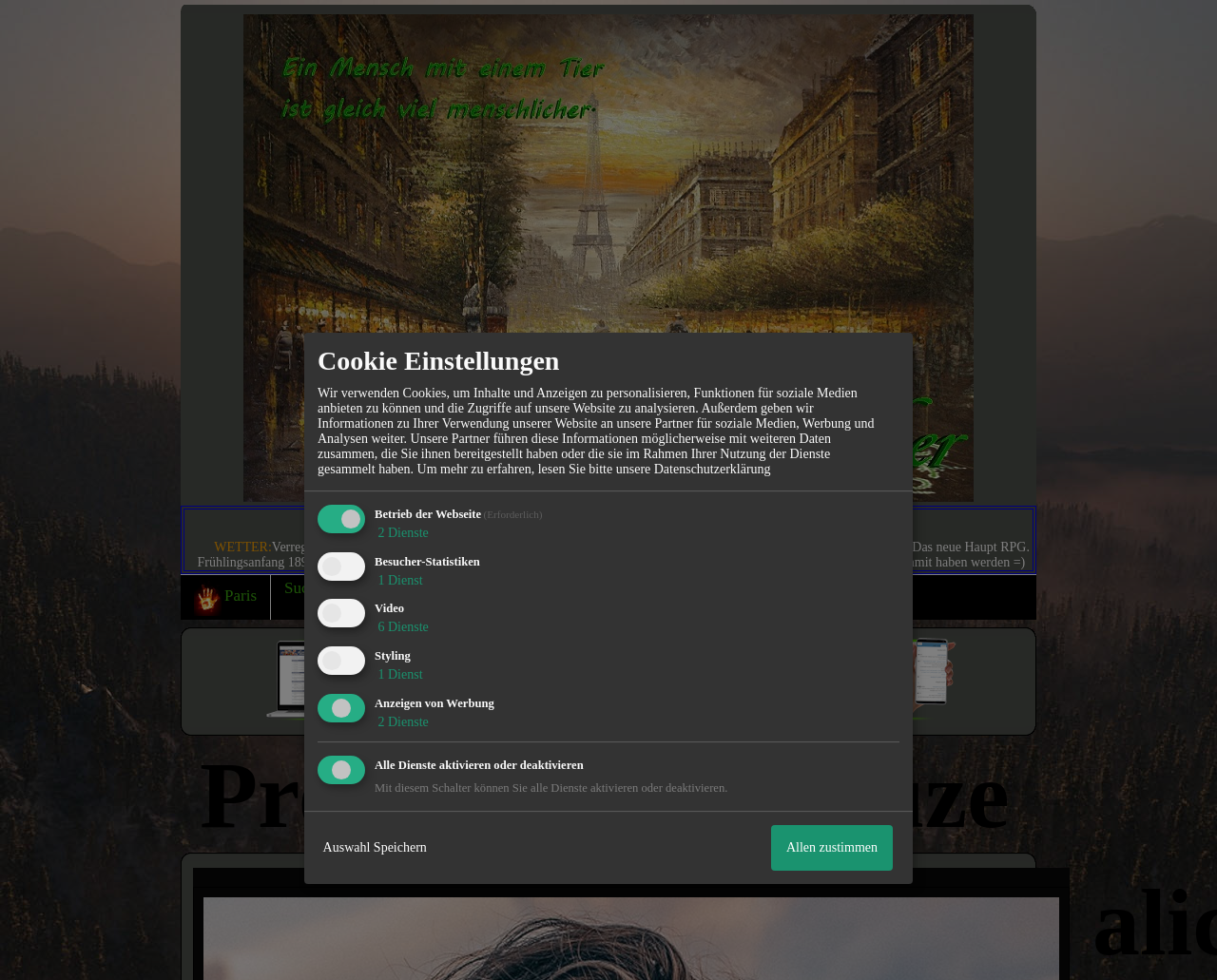Given the element description 419.334.5886, predict the bounding box coordinates for the UI element in the webpage screenshot. The format should be (top-left x, top-left y, bottom-right x, bottom-right y), and the values should be between 0 and 1.

None